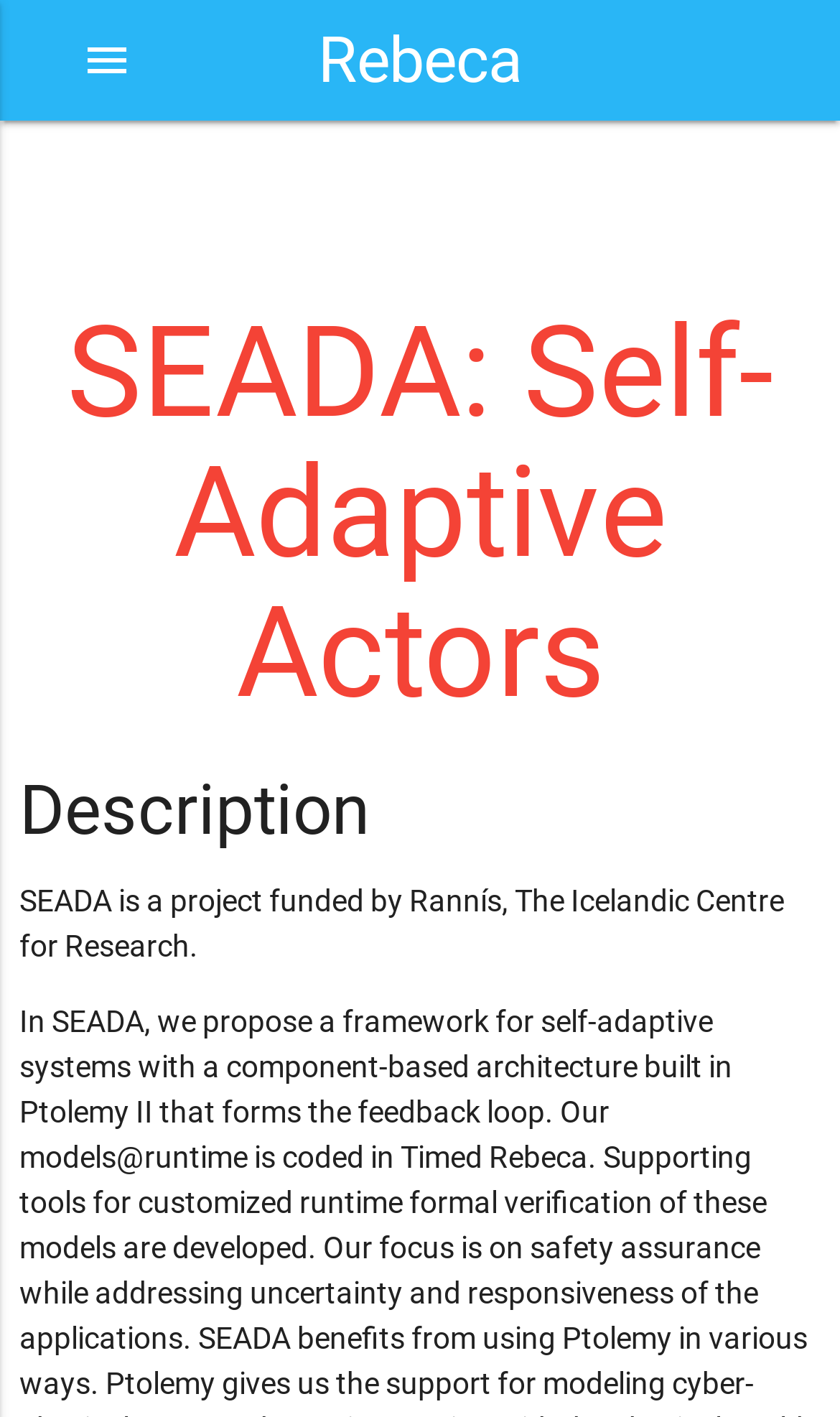Identify and generate the primary title of the webpage.

SEADA: Self-Adaptive Actors